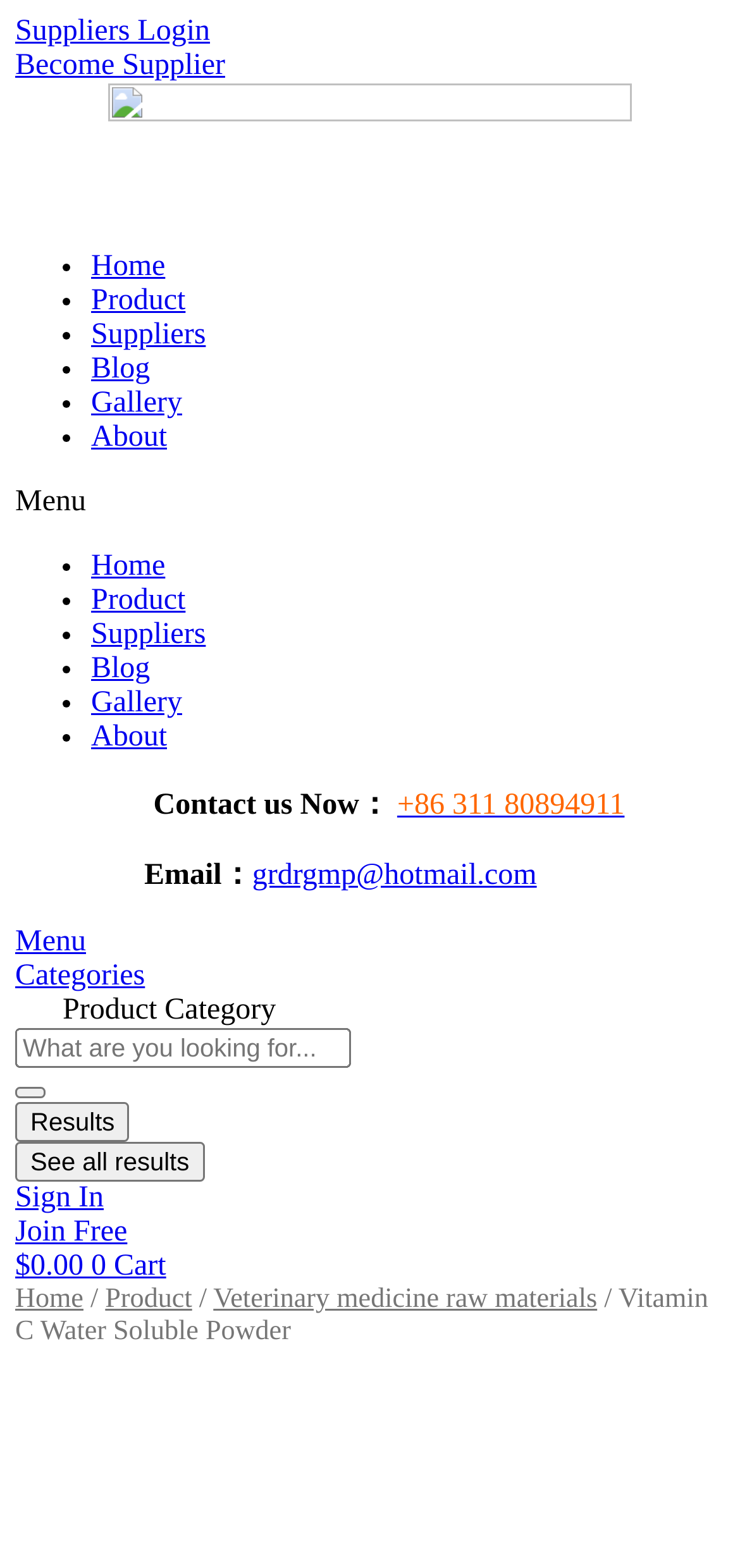Identify the coordinates of the bounding box for the element that must be clicked to accomplish the instruction: "Search for products".

[0.021, 0.656, 0.979, 0.703]